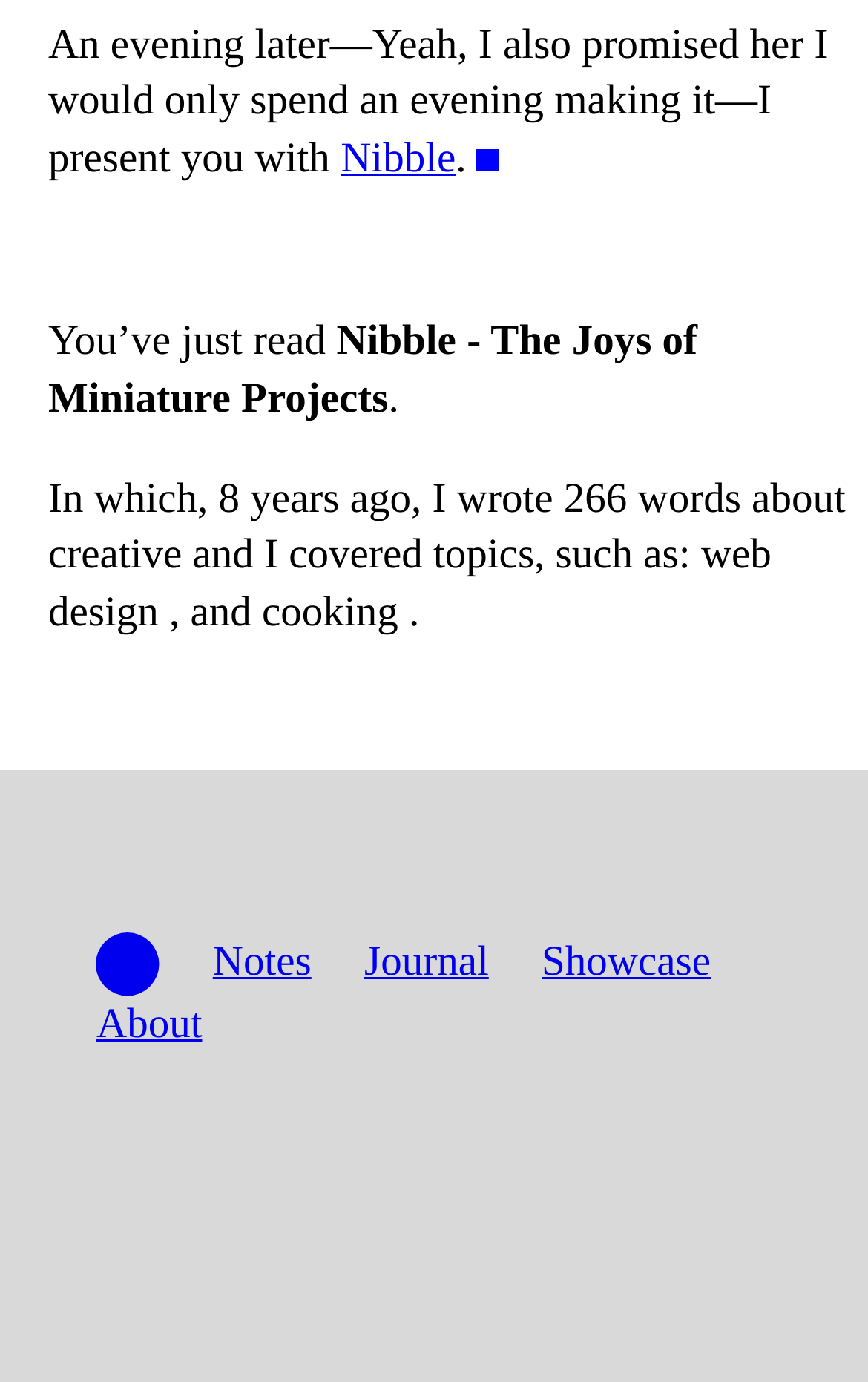How many years ago was the article written?
Please provide a single word or phrase as the answer based on the screenshot.

8 years